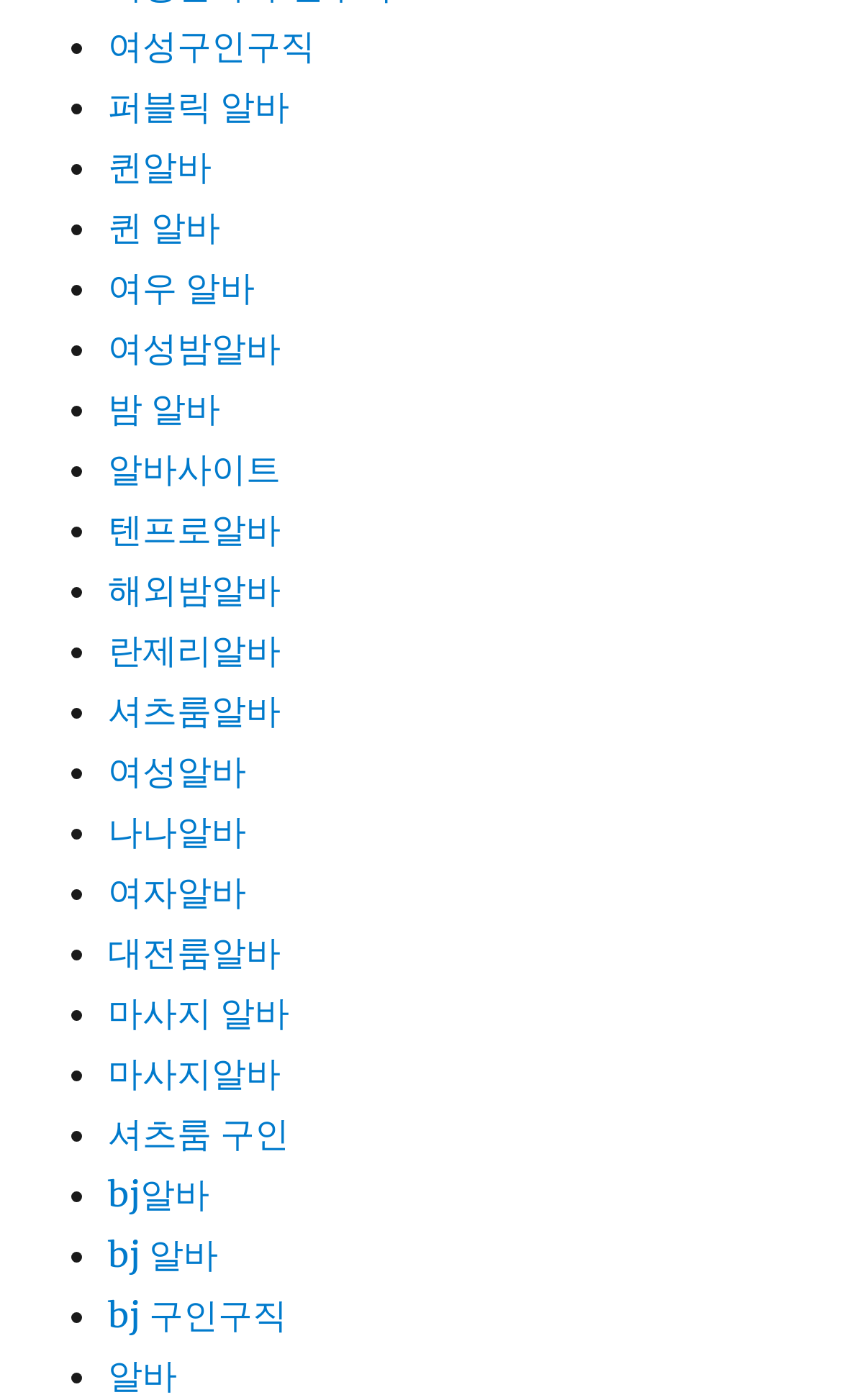Respond to the following question using a concise word or phrase: 
How many links are on this webpage?

31